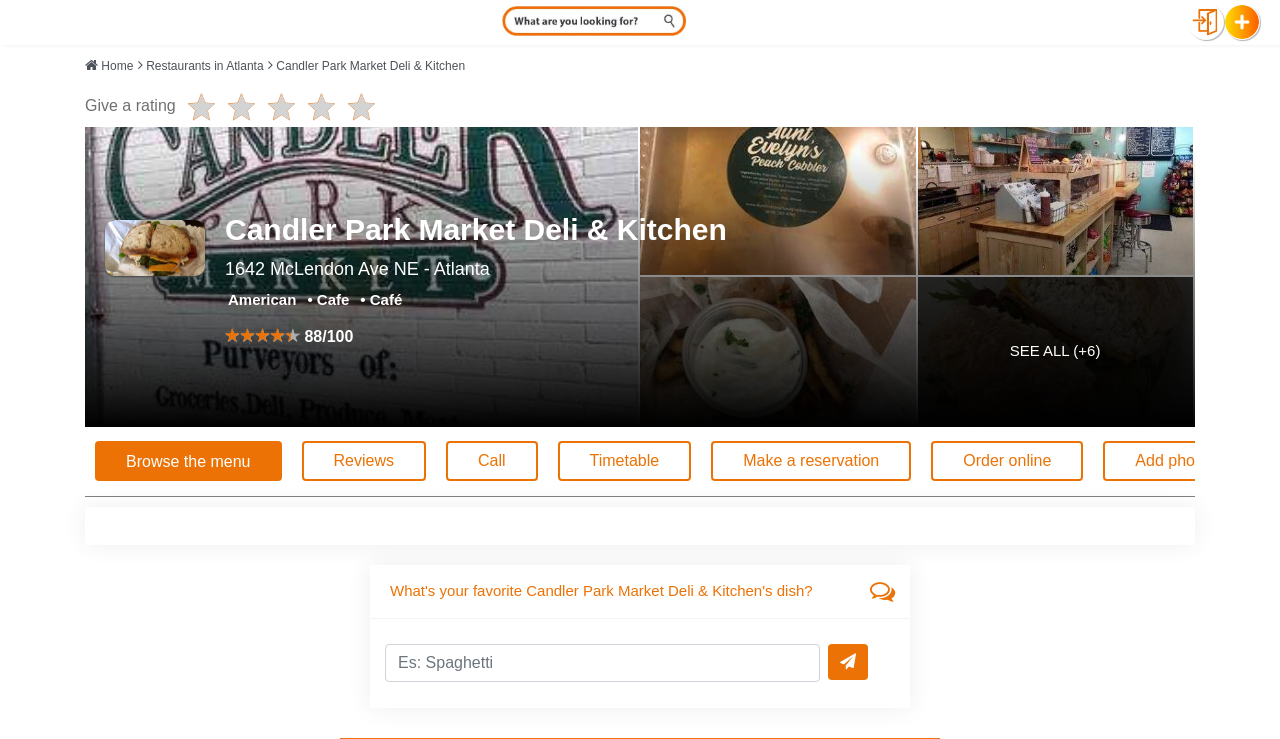Pinpoint the bounding box coordinates for the area that should be clicked to perform the following instruction: "Search".

None